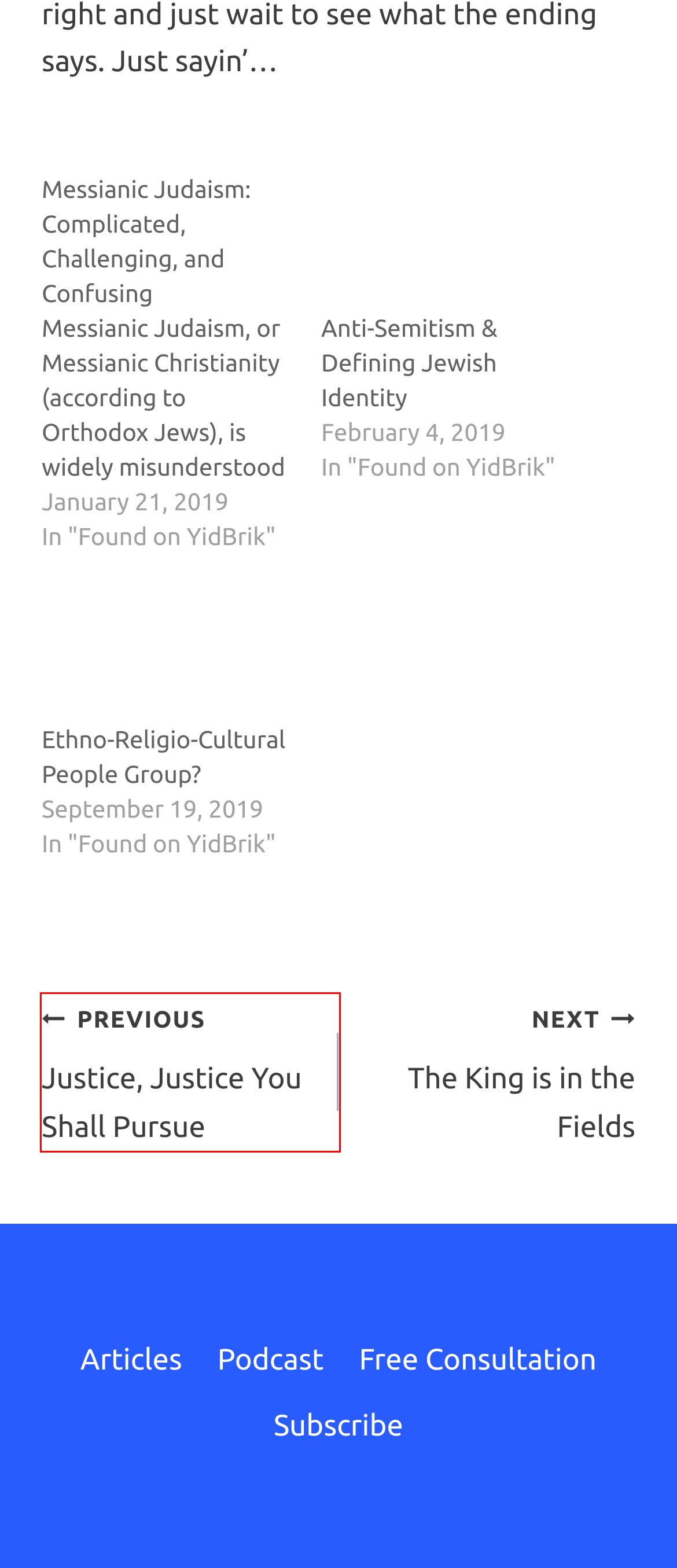You have a screenshot of a webpage with a red rectangle bounding box around a UI element. Choose the best description that matches the new page after clicking the element within the bounding box. The candidate descriptions are:
A. About • Rabbi Dr.
B. Messianic Judaism: Complicated, Challenging, and Confusing • Rabbi Dr.
C. The King is in the Fields • Rabbi Dr.
D. Justice, Justice You Shall Pursue • Rabbi Dr.
E. Rabbi Yoni - Advocate • Coach • Educator
F. Ethno-Religio-Cultural People Group? • Rabbi Dr.
G. Found on YidBrik • Rabbi Dr.
H. Anti-Semitism & Defining Jewish Identity • Rabbi Dr.

D